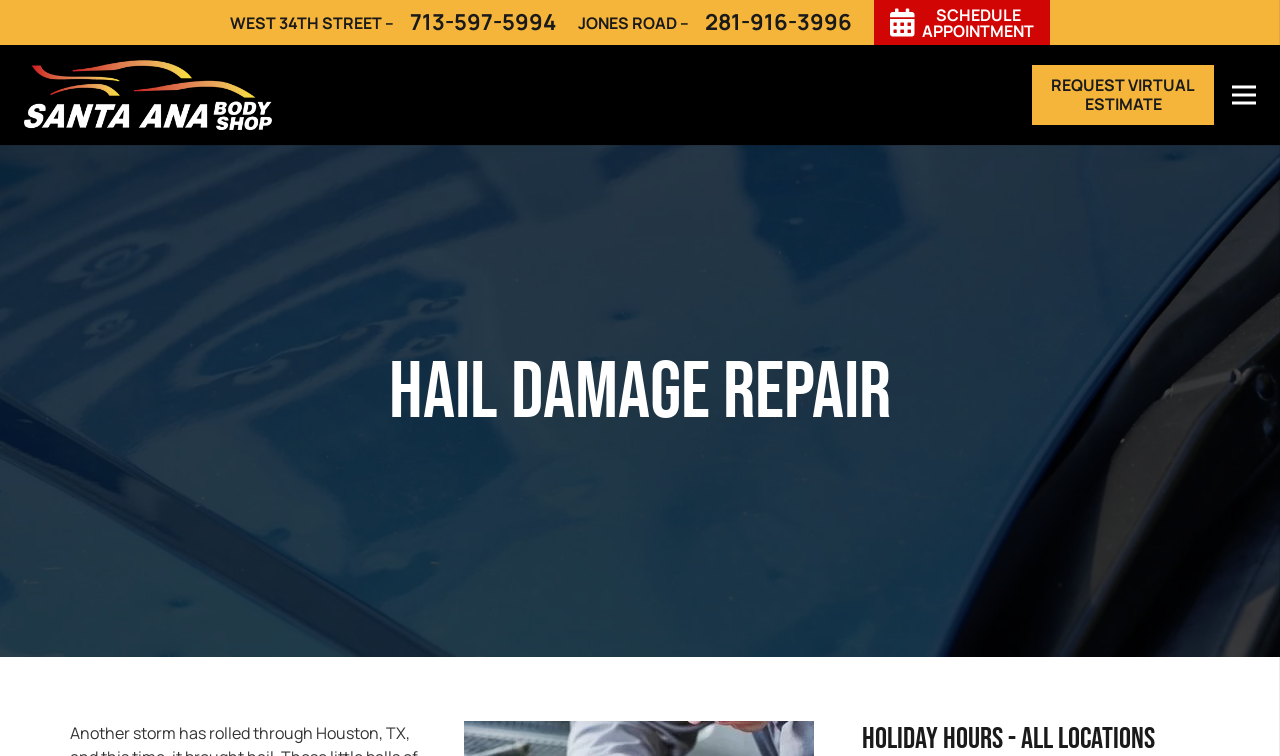Refer to the image and offer a detailed explanation in response to the question: What is the phone number for West 34th Street?

I found the phone number by looking at the element that says 'WEST 34TH STREET –' and the adjacent link element that contains the phone number.